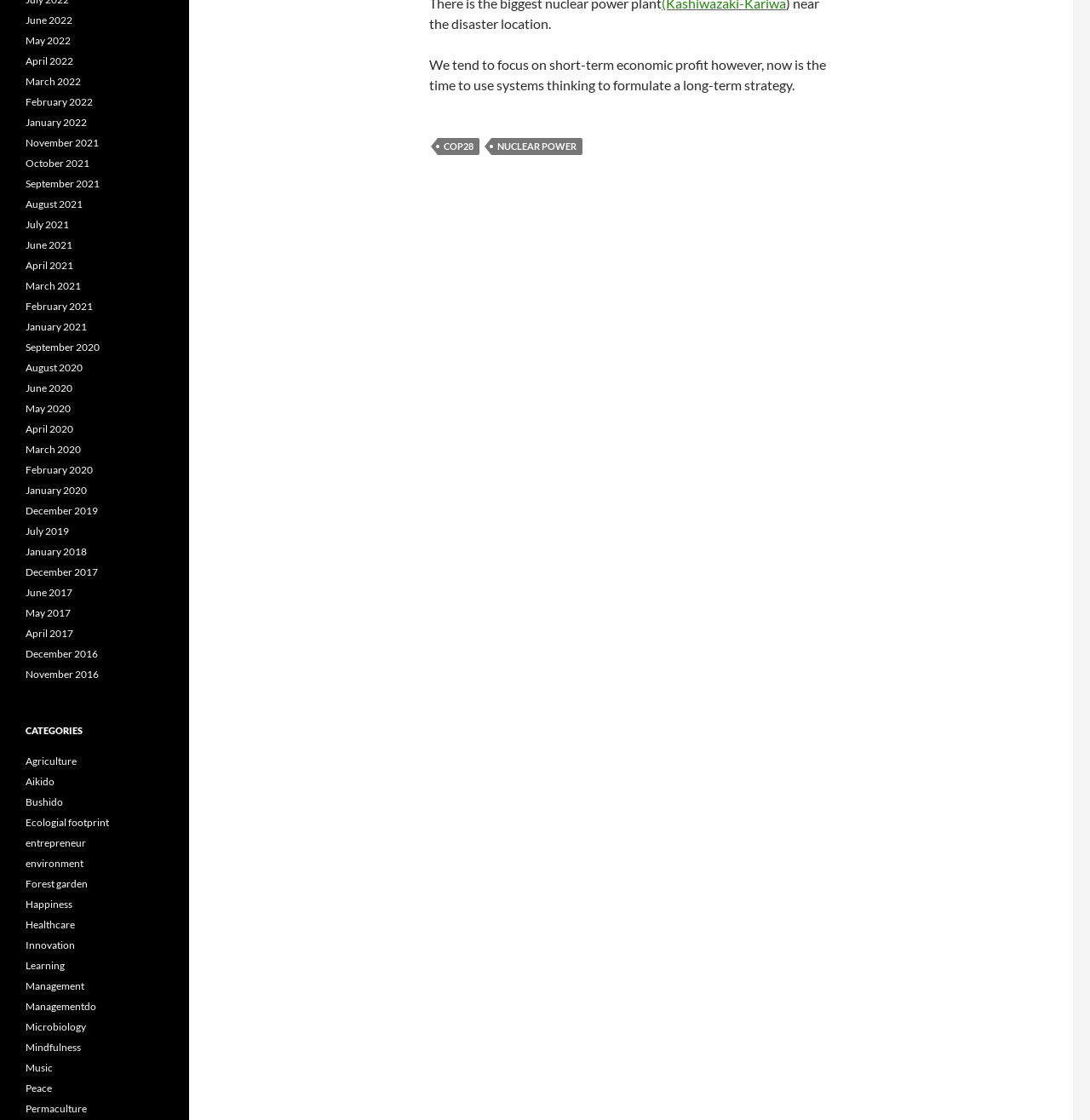Extract the bounding box coordinates for the described element: "August 2021". The coordinates should be represented as four float numbers between 0 and 1: [left, top, right, bottom].

[0.023, 0.176, 0.076, 0.188]